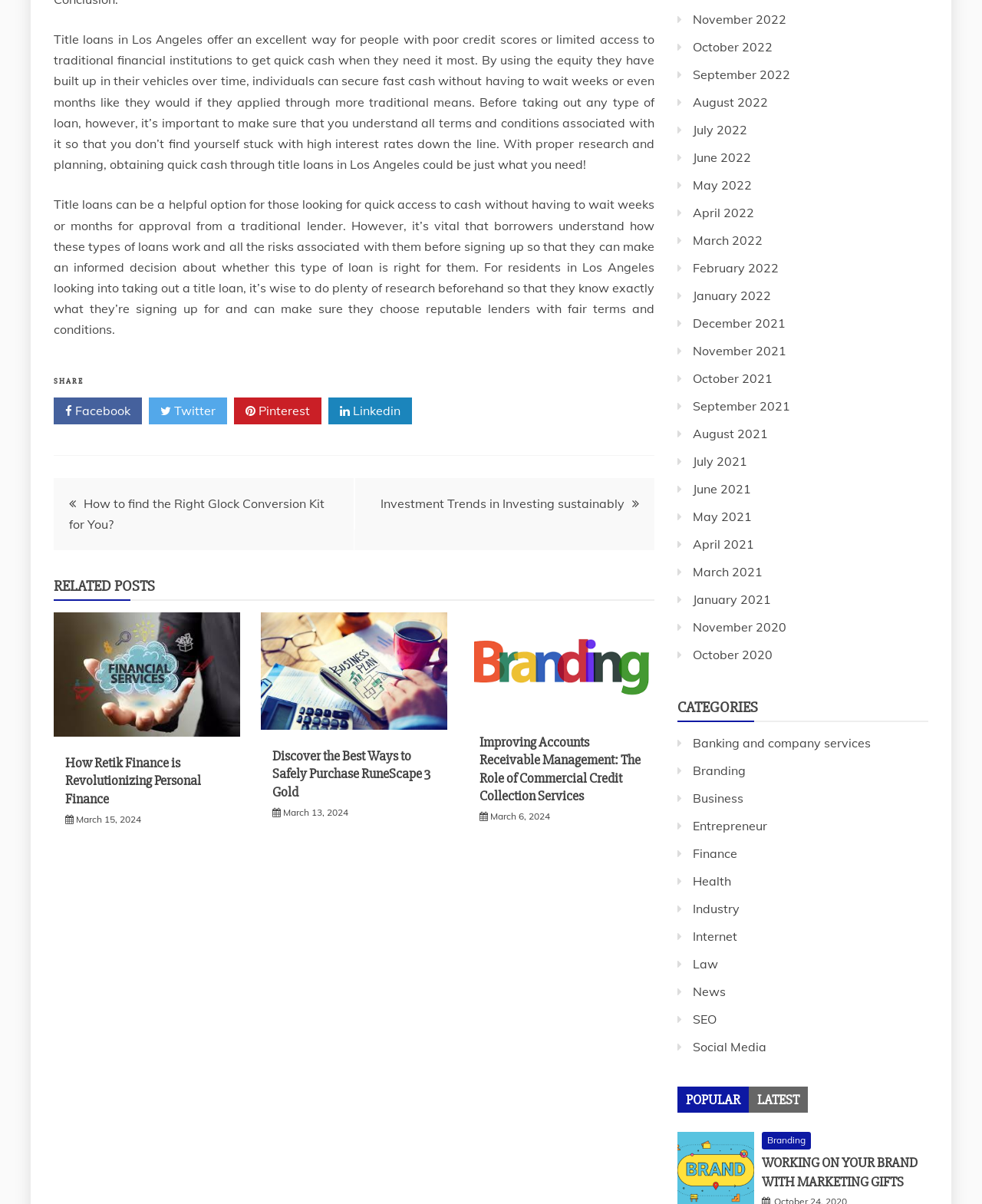Please determine the bounding box coordinates of the element to click on in order to accomplish the following task: "View related post 'How Retik Finance is Revolutionizing Personal Finance'". Ensure the coordinates are four float numbers ranging from 0 to 1, i.e., [left, top, right, bottom].

[0.066, 0.626, 0.205, 0.67]